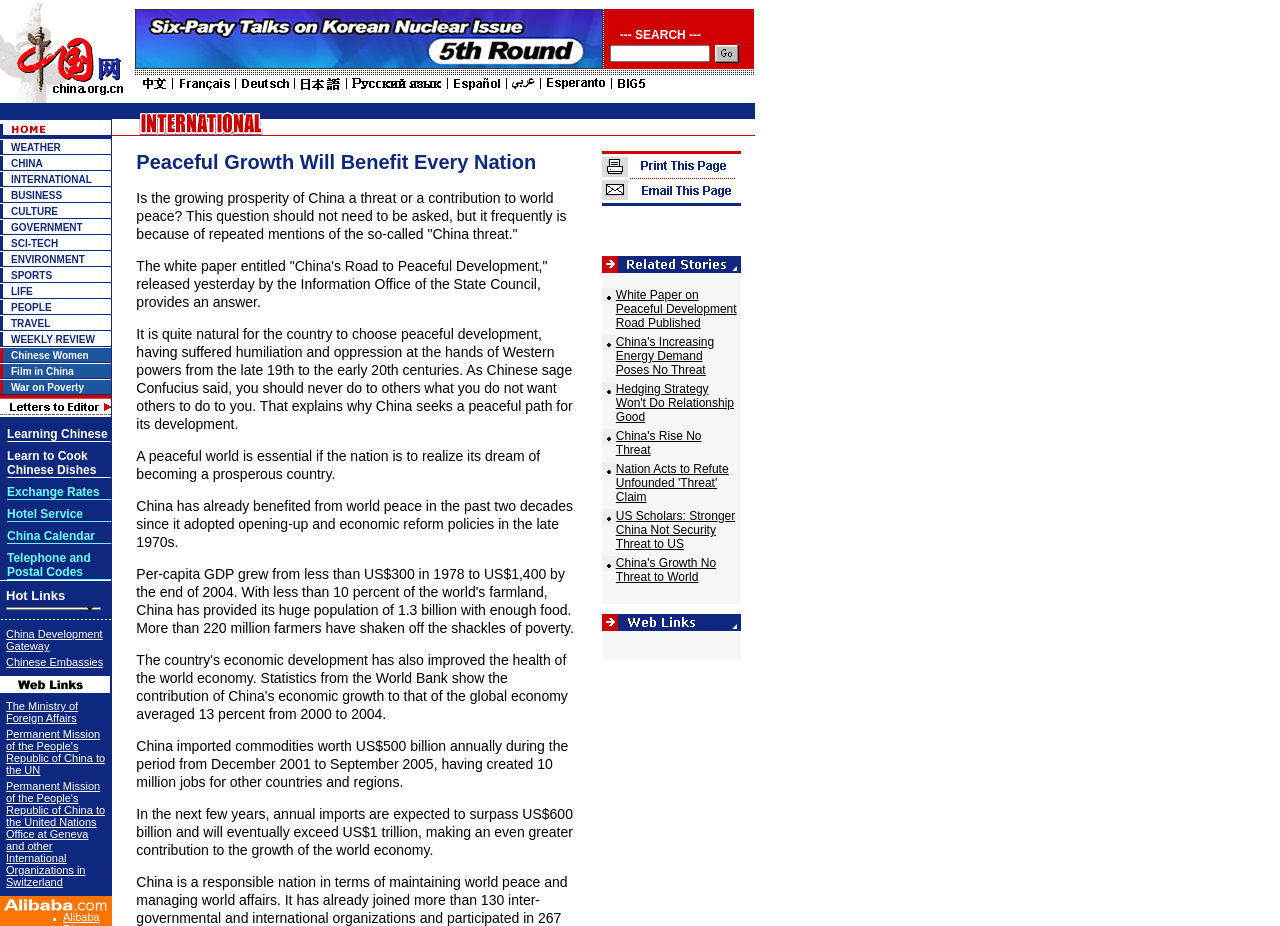Please find the bounding box for the UI component described as follows: "PEOPLE".

[0.009, 0.326, 0.04, 0.337]